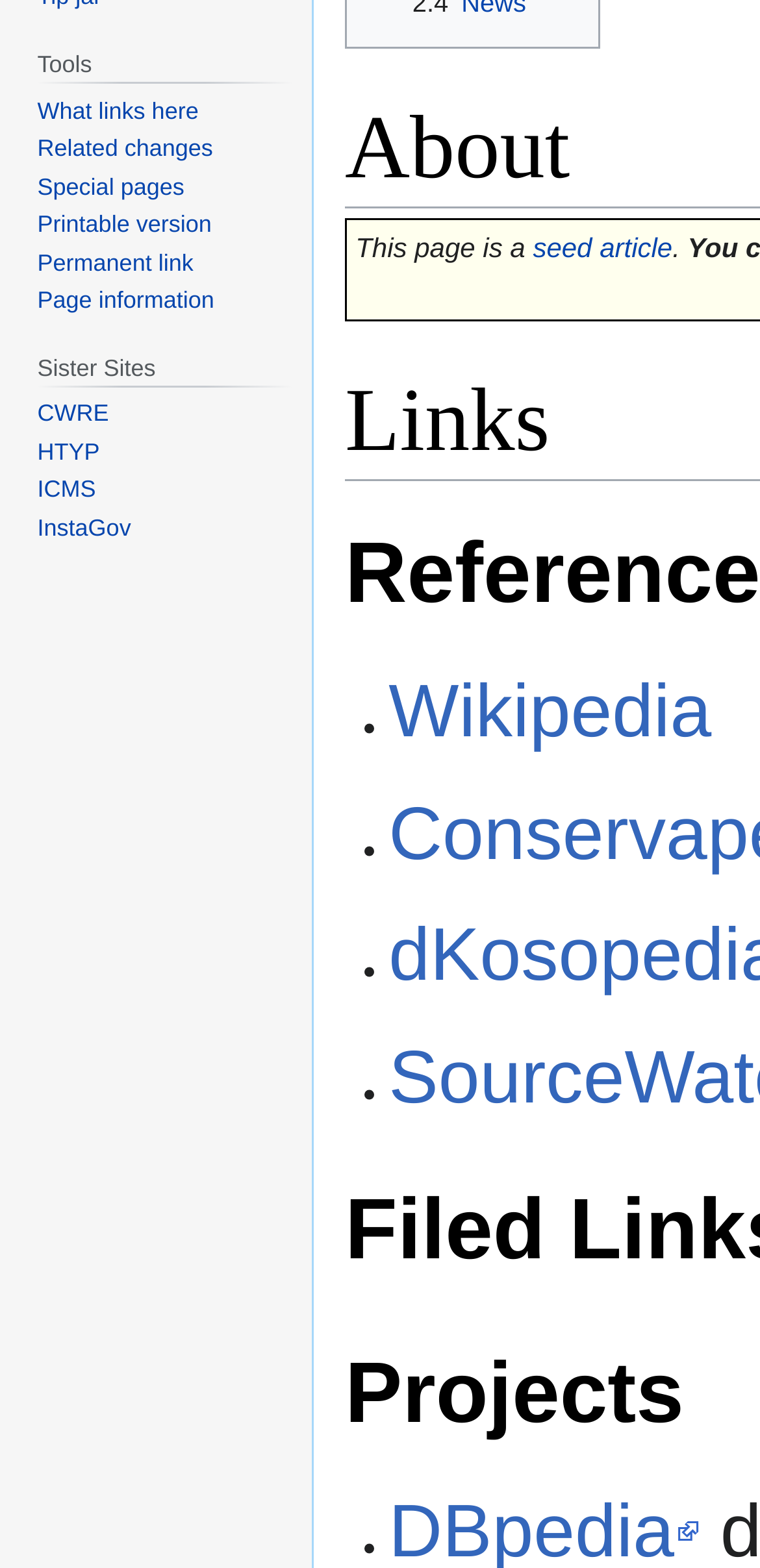Locate the UI element described by Apps and provide its bounding box coordinates. Use the format (top-left x, top-left y, bottom-right x, bottom-right y) with all values as floating point numbers between 0 and 1.

None